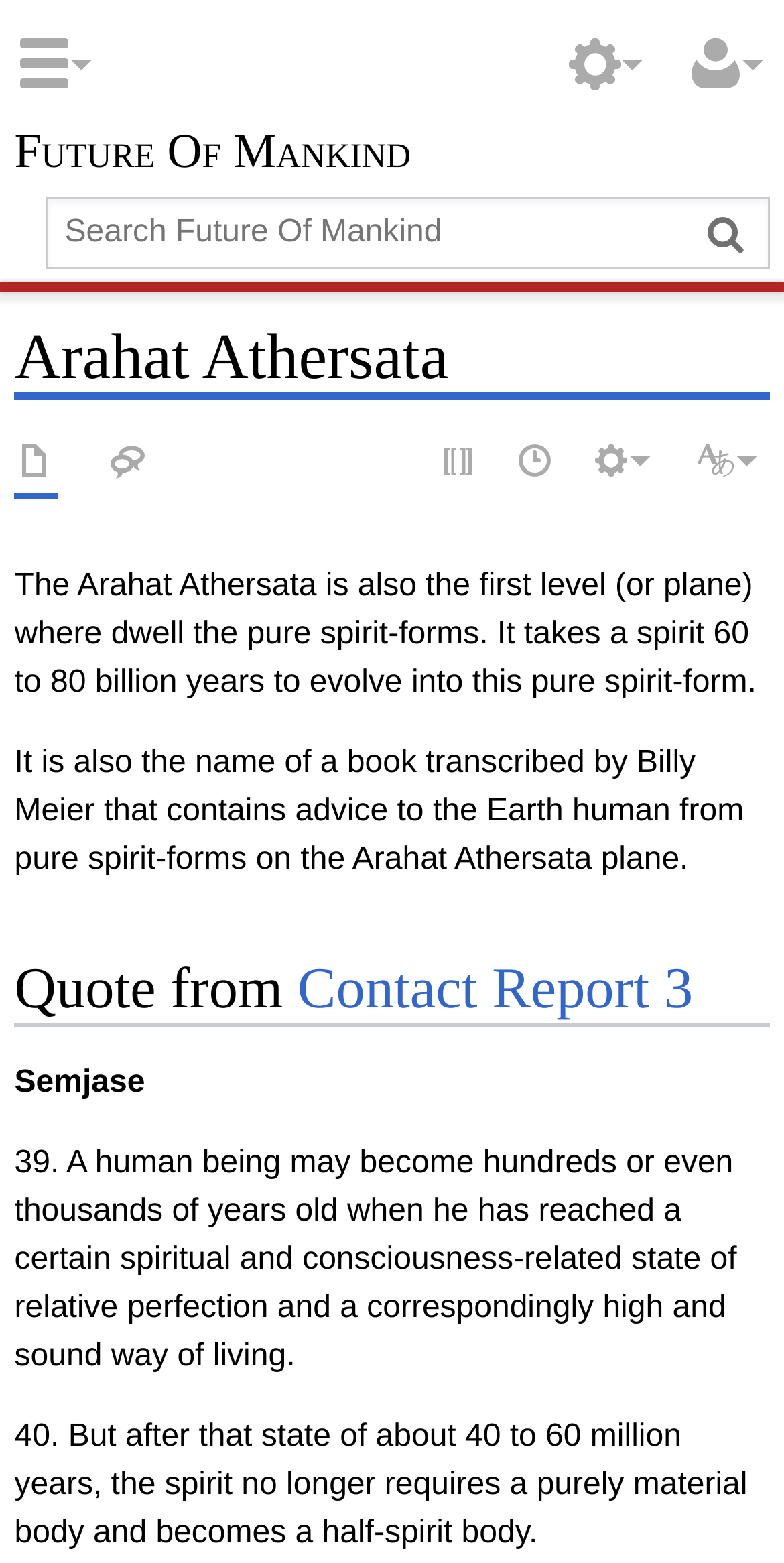Provide the bounding box coordinates of the HTML element this sentence describes: "Future Of Mankind". The bounding box coordinates consist of four float numbers between 0 and 1, i.e., [left, top, right, bottom].

[0.018, 0.077, 0.634, 0.127]